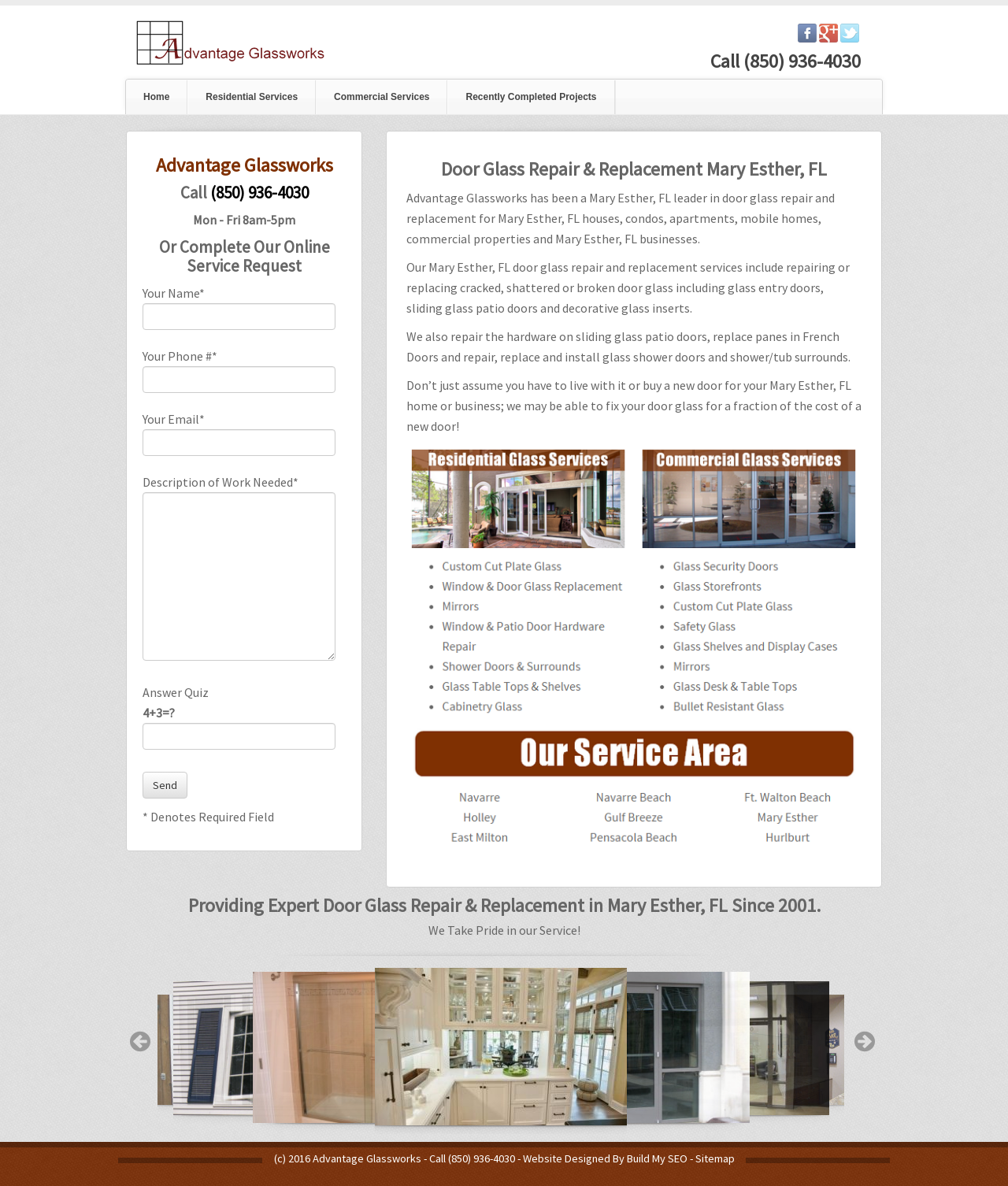Extract the bounding box of the UI element described as: "(850) 936-4030".

[0.444, 0.971, 0.511, 0.982]